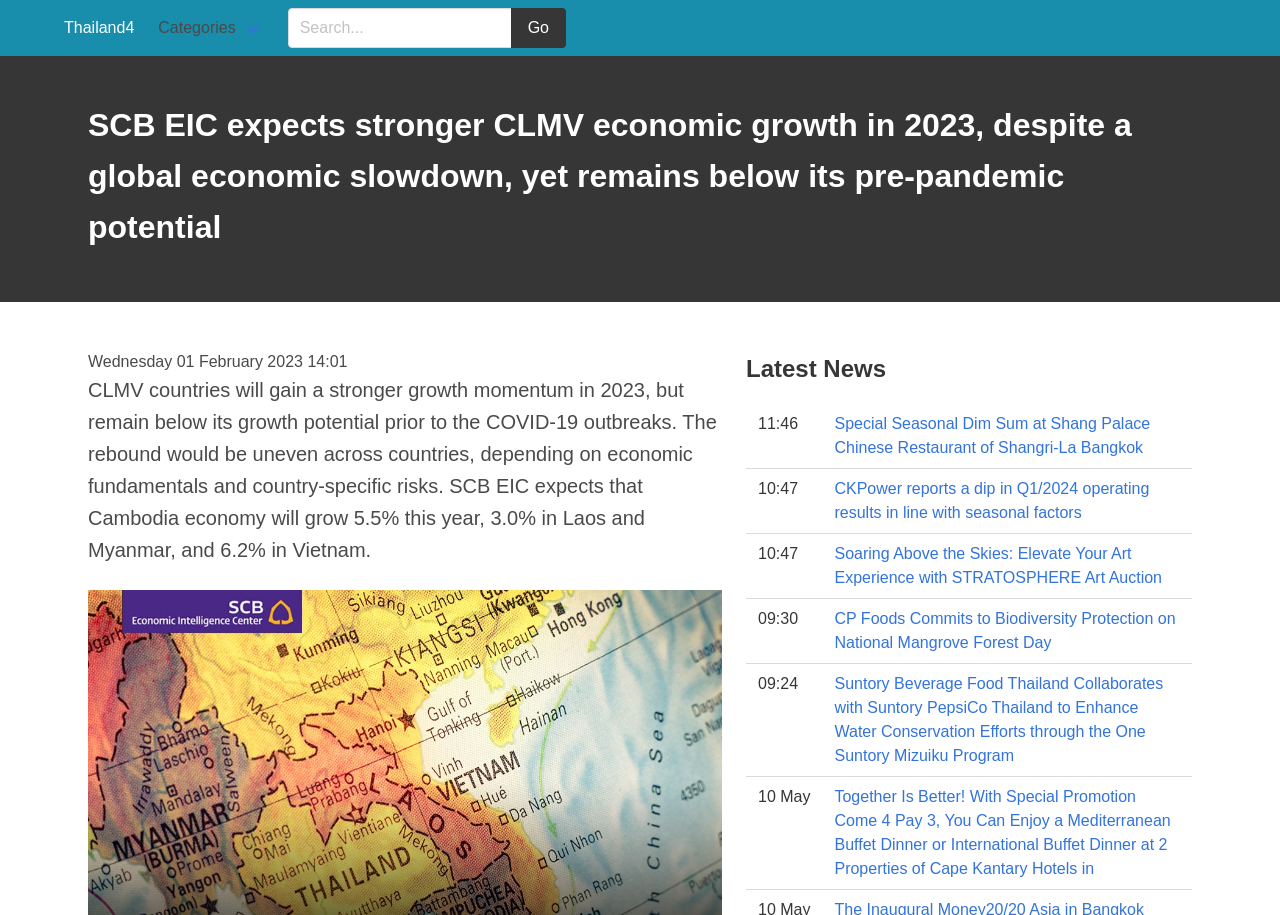Provide a thorough and detailed response to the question by examining the image: 
What is the date of the latest news?

I found the date of the latest news by looking at the static text element that says 'Wednesday 01 February 2023 14:01' which is located below the main heading.